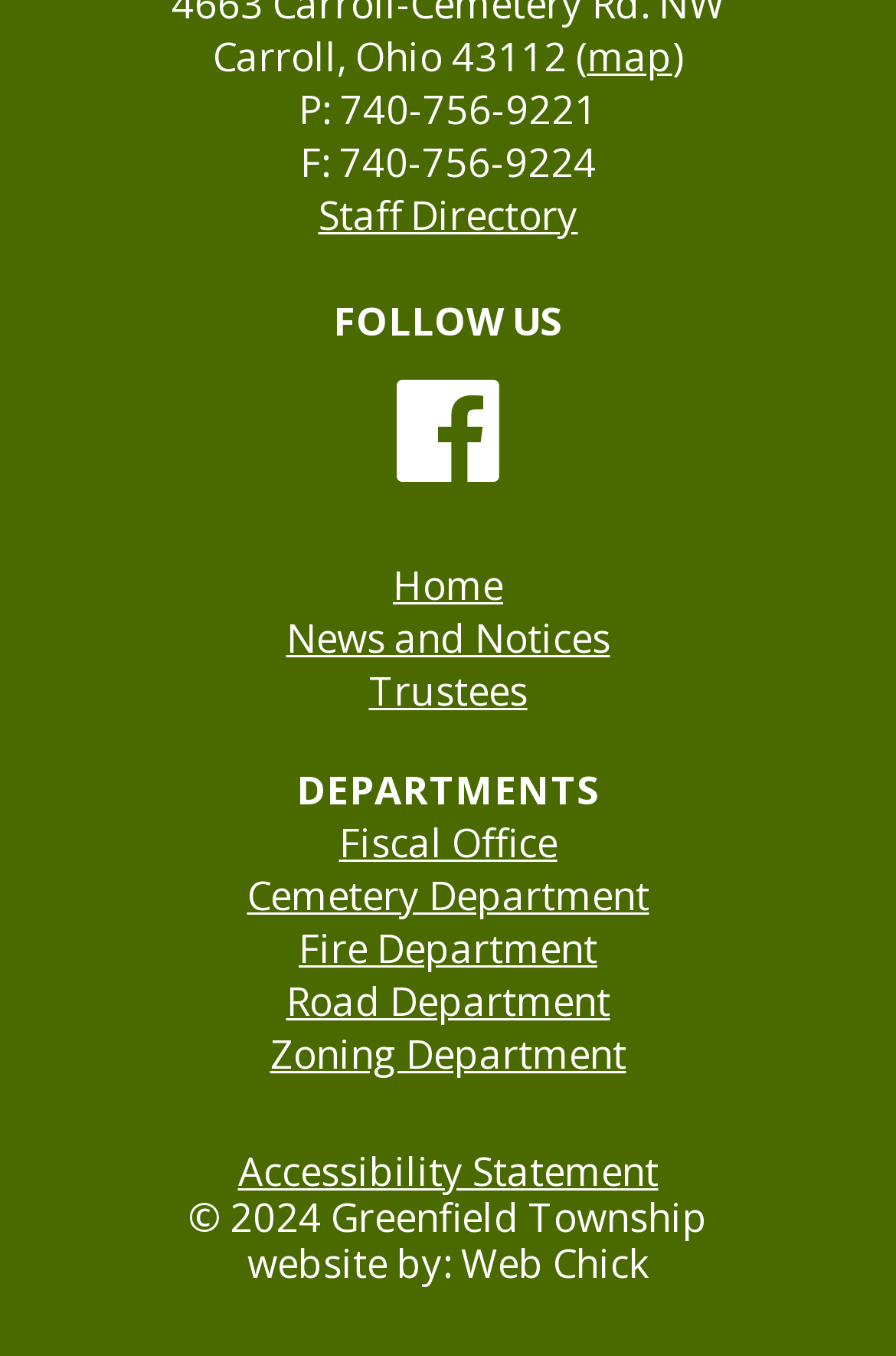Find the bounding box coordinates for the element that must be clicked to complete the instruction: "visit staff directory". The coordinates should be four float numbers between 0 and 1, indicated as [left, top, right, bottom].

[0.355, 0.139, 0.645, 0.178]